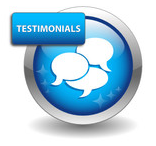Provide an extensive narrative of what is shown in the image.

This image features a glossy blue button with a rounded design, prominently displaying multiple speech bubbles to symbolize conversation and feedback. At the top, there is a labeled tab that reads "TESTIMONIALS," highlighting the image's related content focus on customer feedback and experiences. The vibrant colors and modern design suggest a friendly and inviting interface, intended to engage viewers and encourage them to explore positive testimonials related to a service or product, possibly connected to the Stock Butler trading assistance mentioned in the surrounding text.